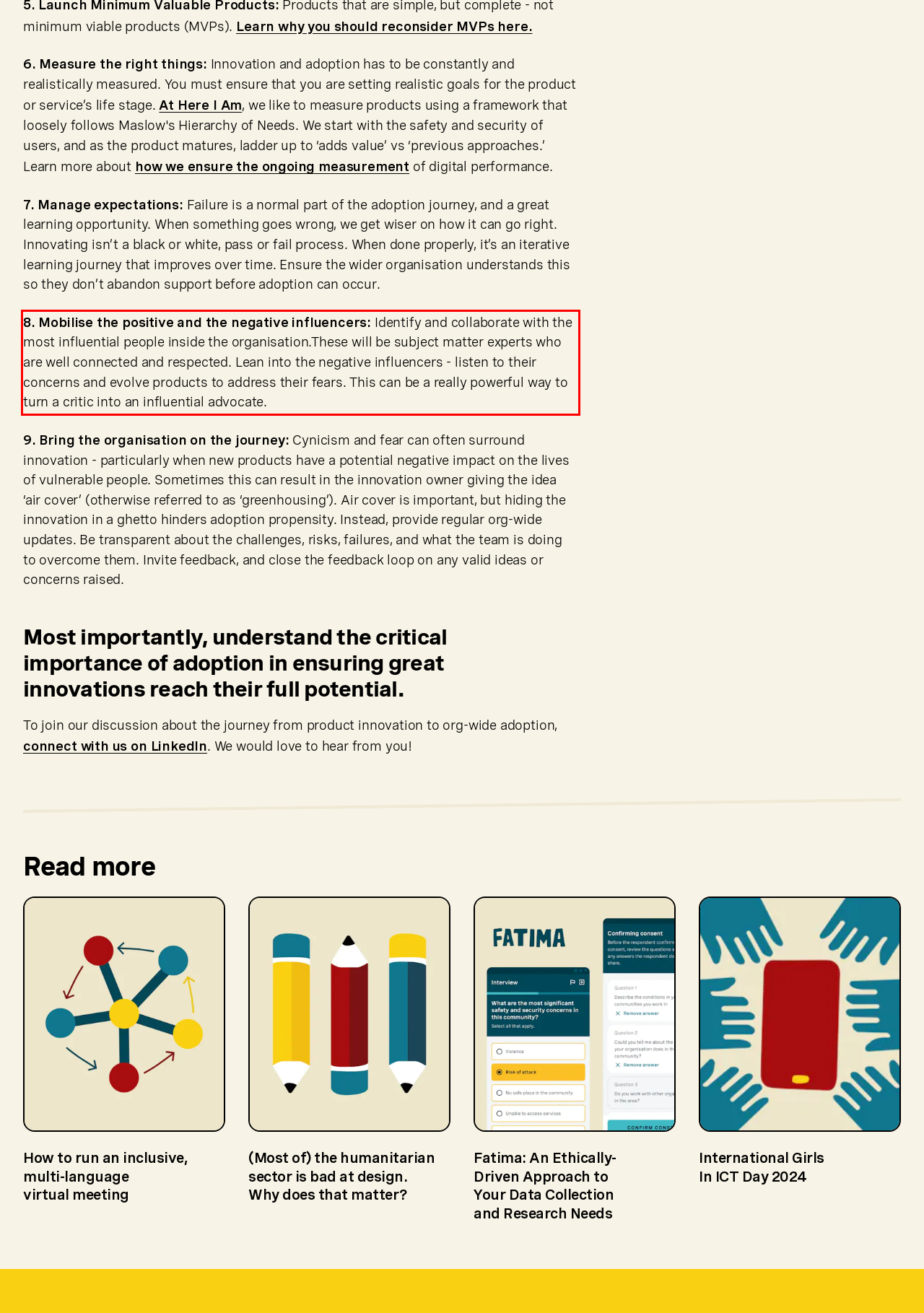Given a webpage screenshot, locate the red bounding box and extract the text content found inside it.

8. Mobilise the positive and the negative influencers: Identify and collaborate with the most influential people inside the organisation.These will be subject matter experts who are well connected and respected. Lean into the negative influencers - listen to their concerns and evolve products to address their fears. This can be a really powerful way to turn a critic into an influential advocate.